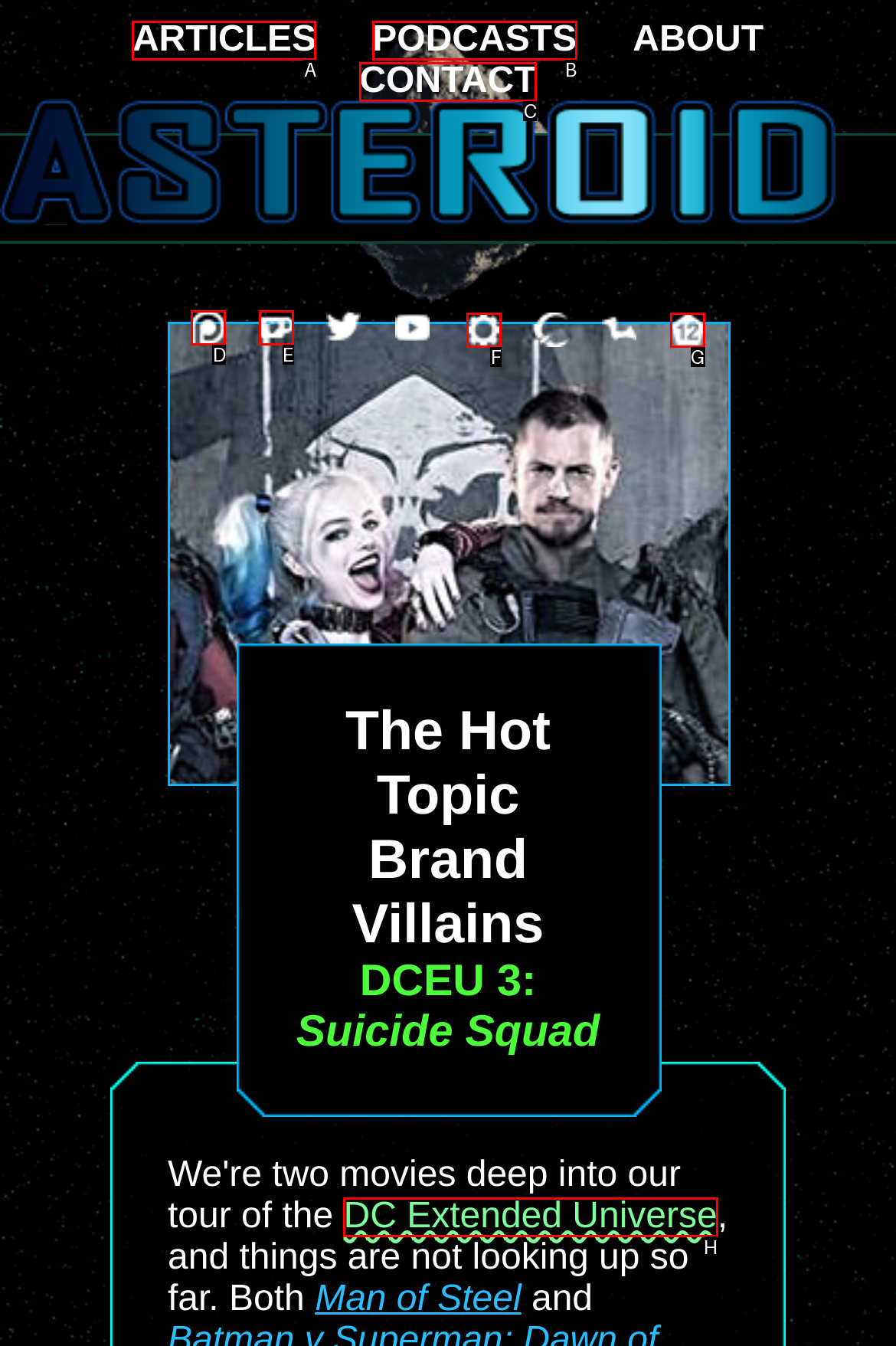Select the correct option from the given choices to perform this task: View DC Extended Universe. Provide the letter of that option.

H